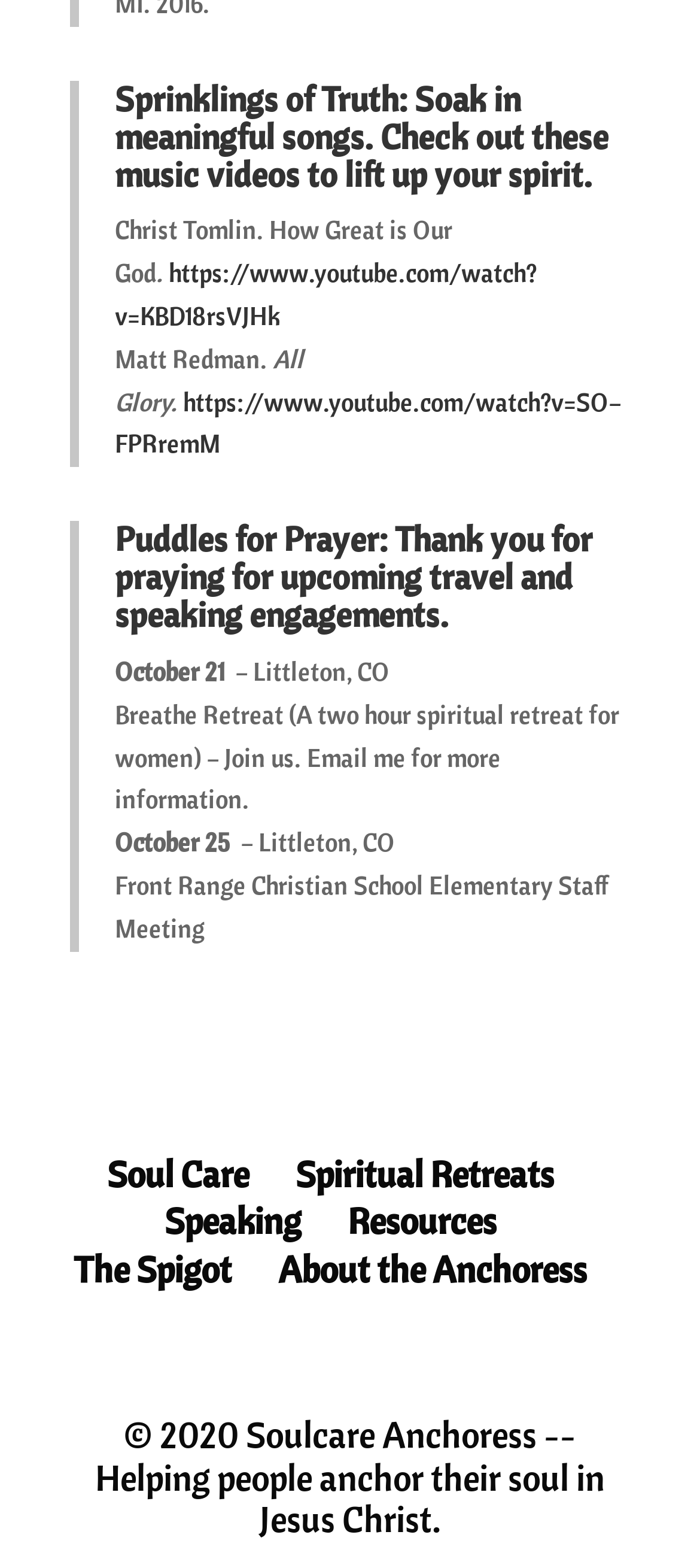Identify the bounding box for the UI element described as: "The Spigot". Ensure the coordinates are four float numbers between 0 and 1, formatted as [left, top, right, bottom].

[0.105, 0.795, 0.331, 0.824]